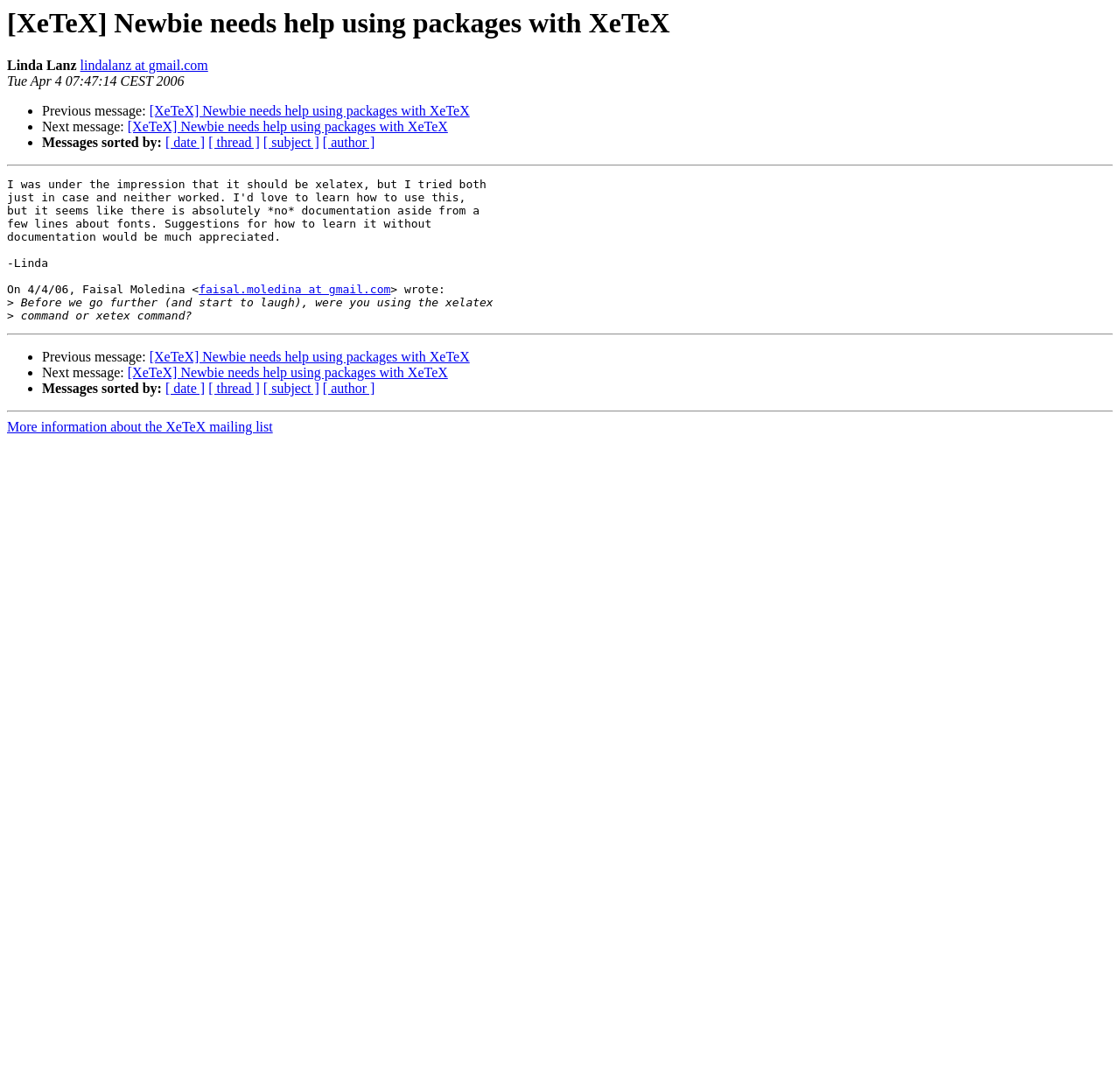Please provide the bounding box coordinates for the element that needs to be clicked to perform the instruction: "View next message". The coordinates must consist of four float numbers between 0 and 1, formatted as [left, top, right, bottom].

[0.114, 0.111, 0.4, 0.125]